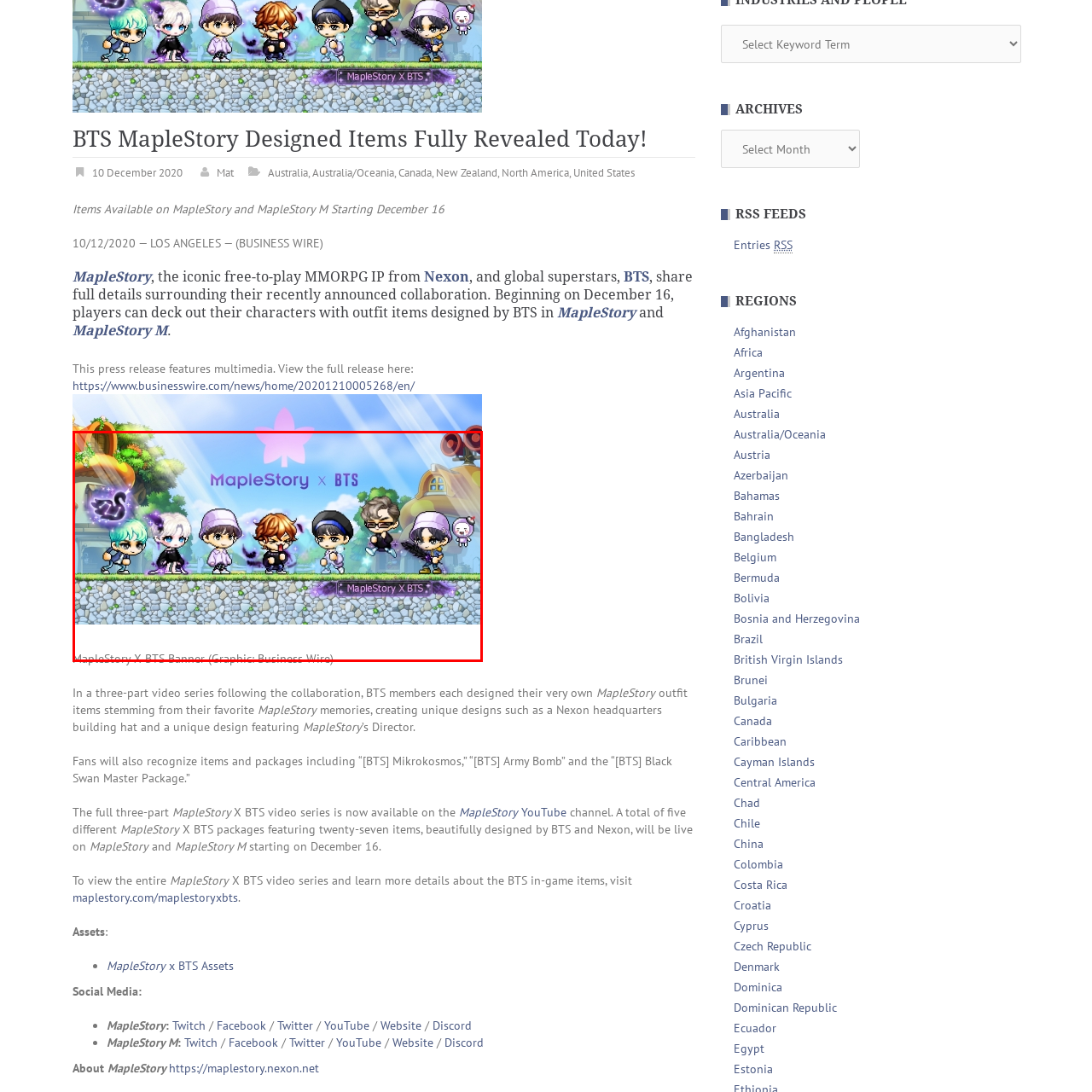Pay attention to the image highlighted by the red border, What is the background of the banner? Please give a one-word or short phrase answer.

Whimsical in-game background